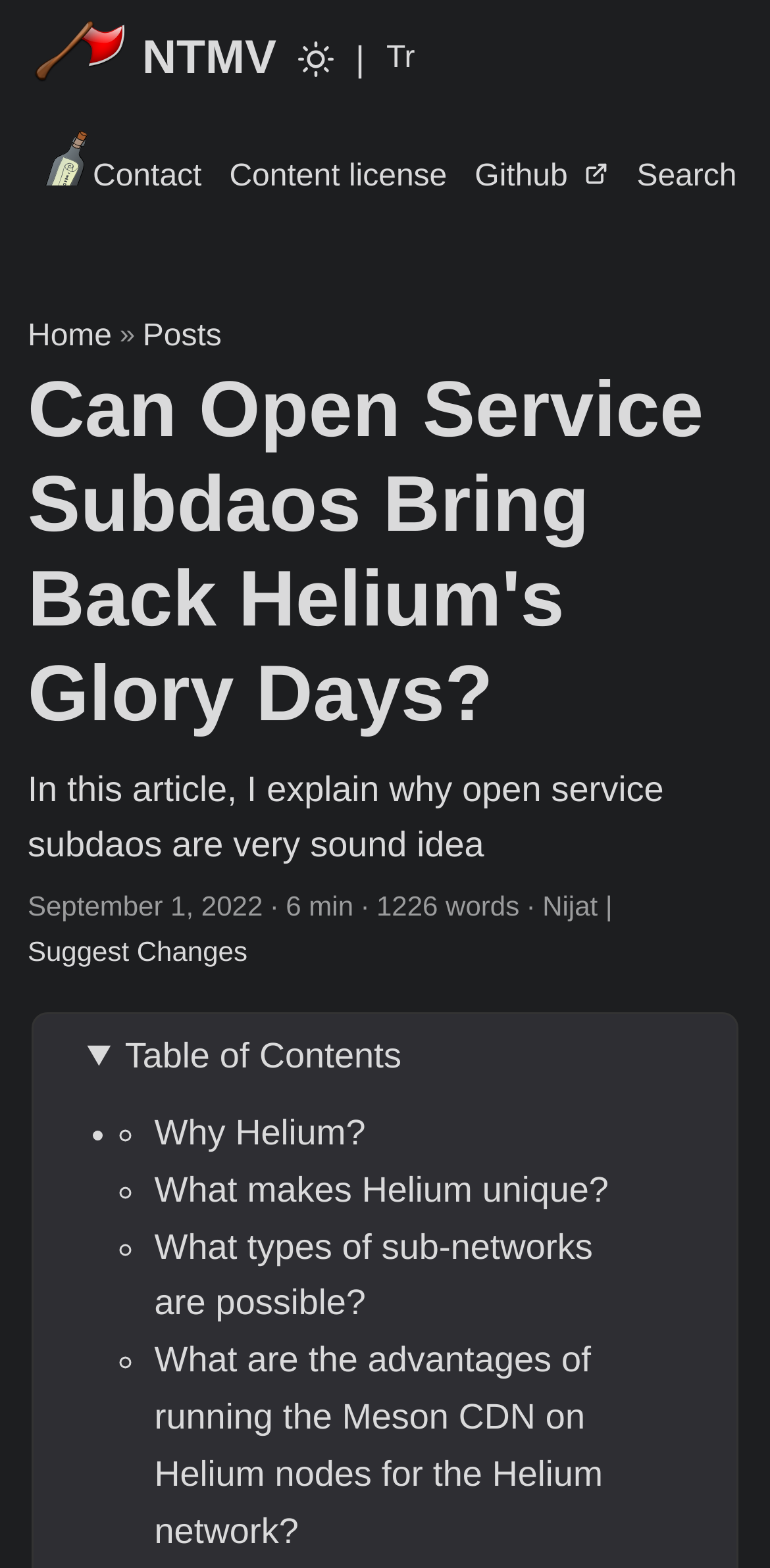Please identify the bounding box coordinates of the clickable element to fulfill the following instruction: "Go to Contact page". The coordinates should be four float numbers between 0 and 1, i.e., [left, top, right, bottom].

[0.036, 0.076, 0.262, 0.151]